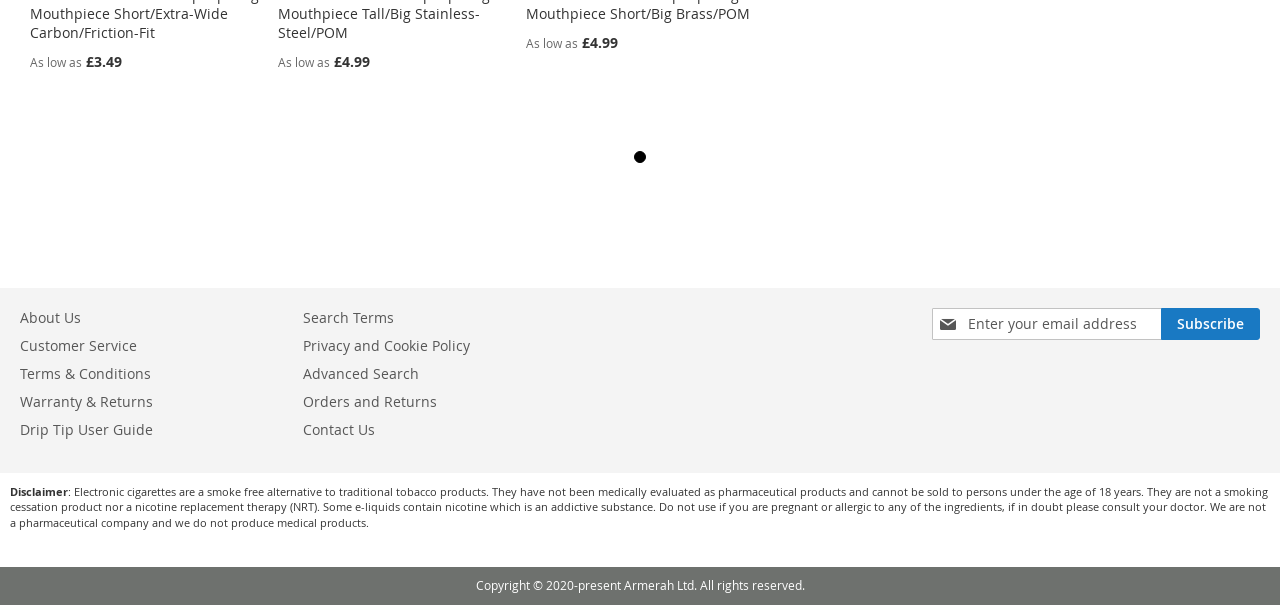Extract the bounding box of the UI element described as: "Contact Us".

[0.237, 0.545, 0.293, 0.609]